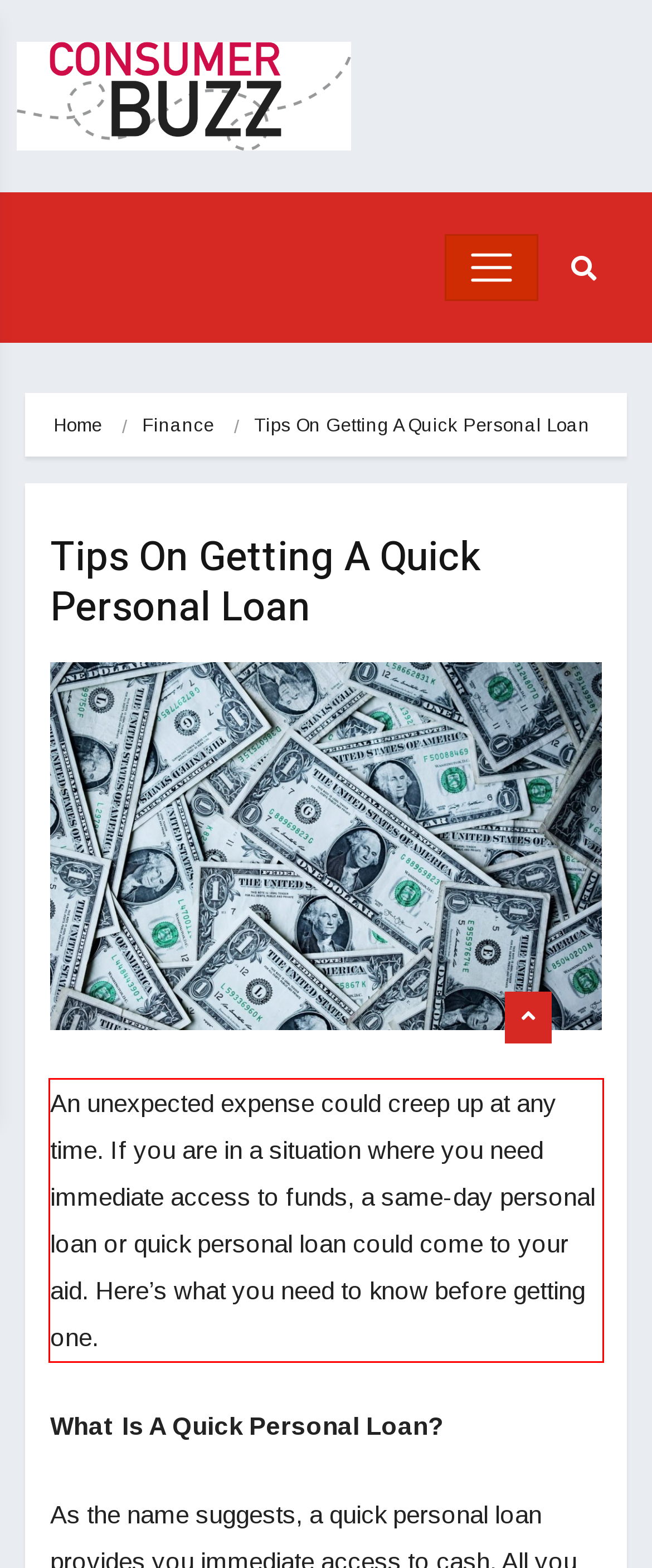Given the screenshot of the webpage, identify the red bounding box, and recognize the text content inside that red bounding box.

An unexpected expense could creep up at any time. If you are in a situation where you need immediate access to funds, a same-day personal loan or quick personal loan could come to your aid. Here’s what you need to know before getting one.